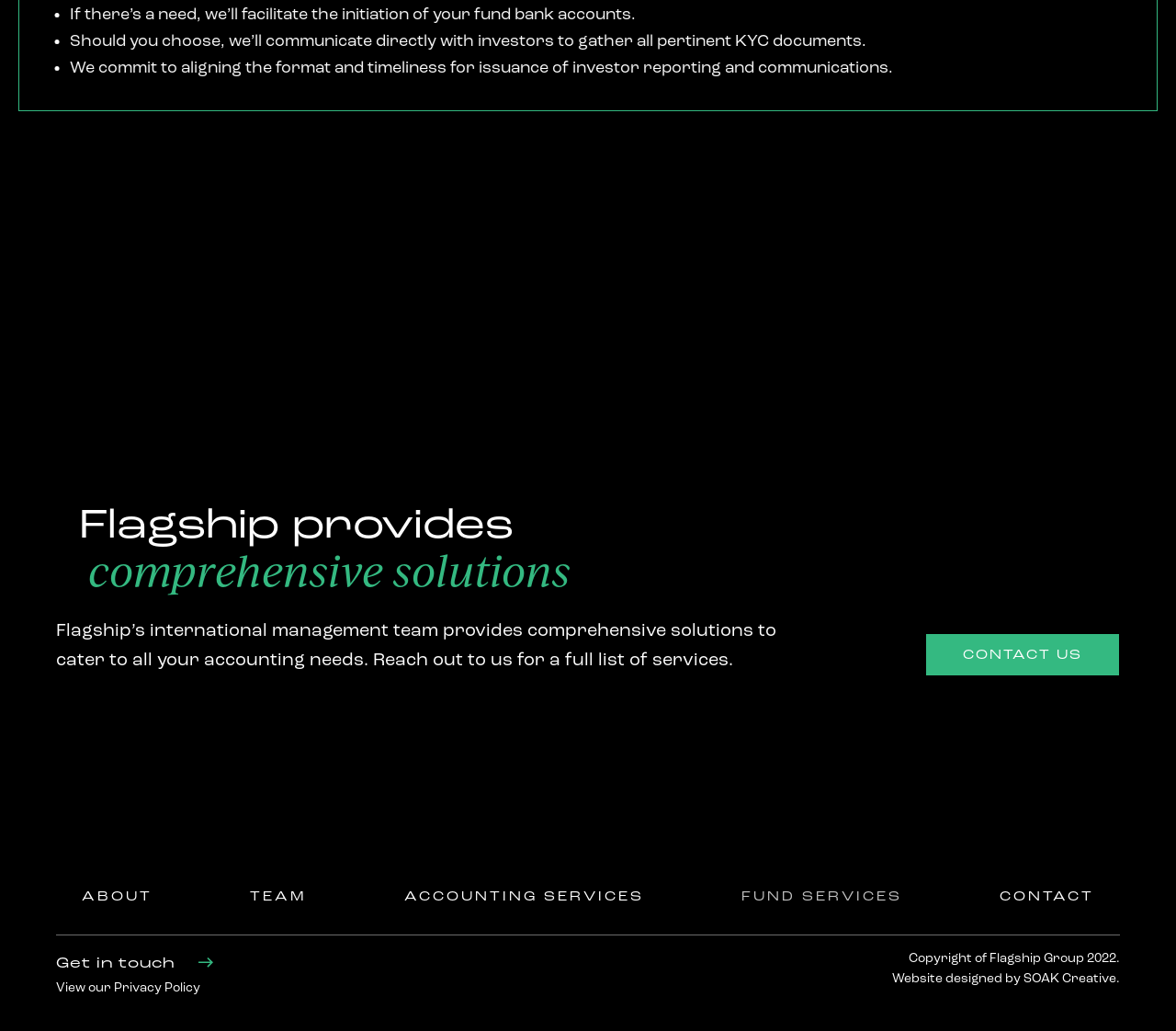Pinpoint the bounding box coordinates of the area that should be clicked to complete the following instruction: "View ABOUT page". The coordinates must be given as four float numbers between 0 and 1, i.e., [left, top, right, bottom].

[0.048, 0.862, 0.152, 0.88]